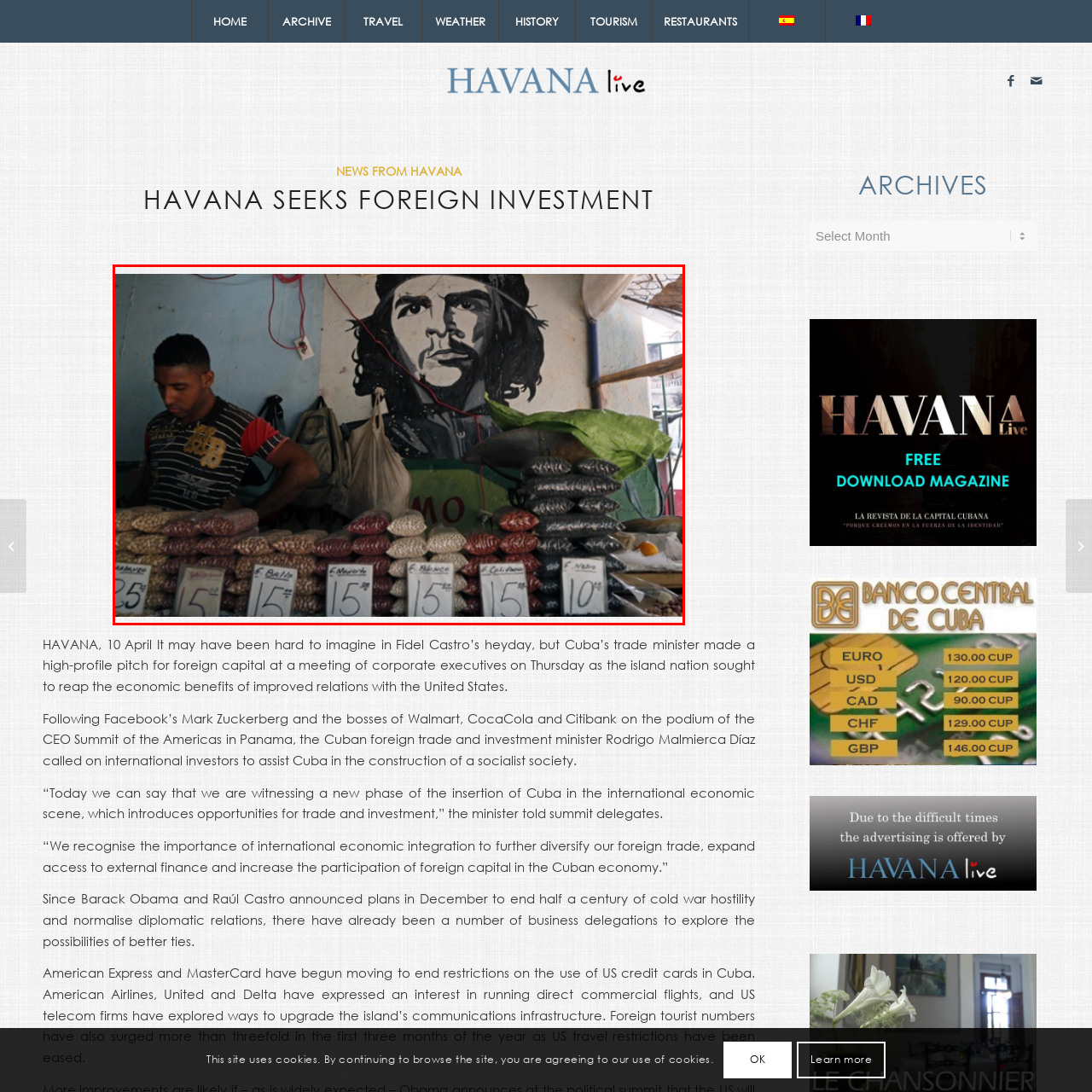Please provide a comprehensive caption for the image highlighted in the red box.

In this vibrant scene set in a bustling Cuban market, a young man stands behind a colorful display of various beans, each neatly packaged and labeled with their prices. The arrangement of dried legumes in hues of brown, red, and white indicates a rich variety that appeals to local shoppers. Prominently featured on the wall behind him is a striking mural of Che Guevara, a symbol of revolution and social change in Cuba, adding a layer of cultural significance to the setting. The casual attire of the vendor, marked by a striped shirt, reflects the everyday life of individuals in Havana, as he engages with the market environment that thrives on trade and community interaction. This image not only captures a moment of commerce but also embodies the historical and cultural tapestry of contemporary Cuba.